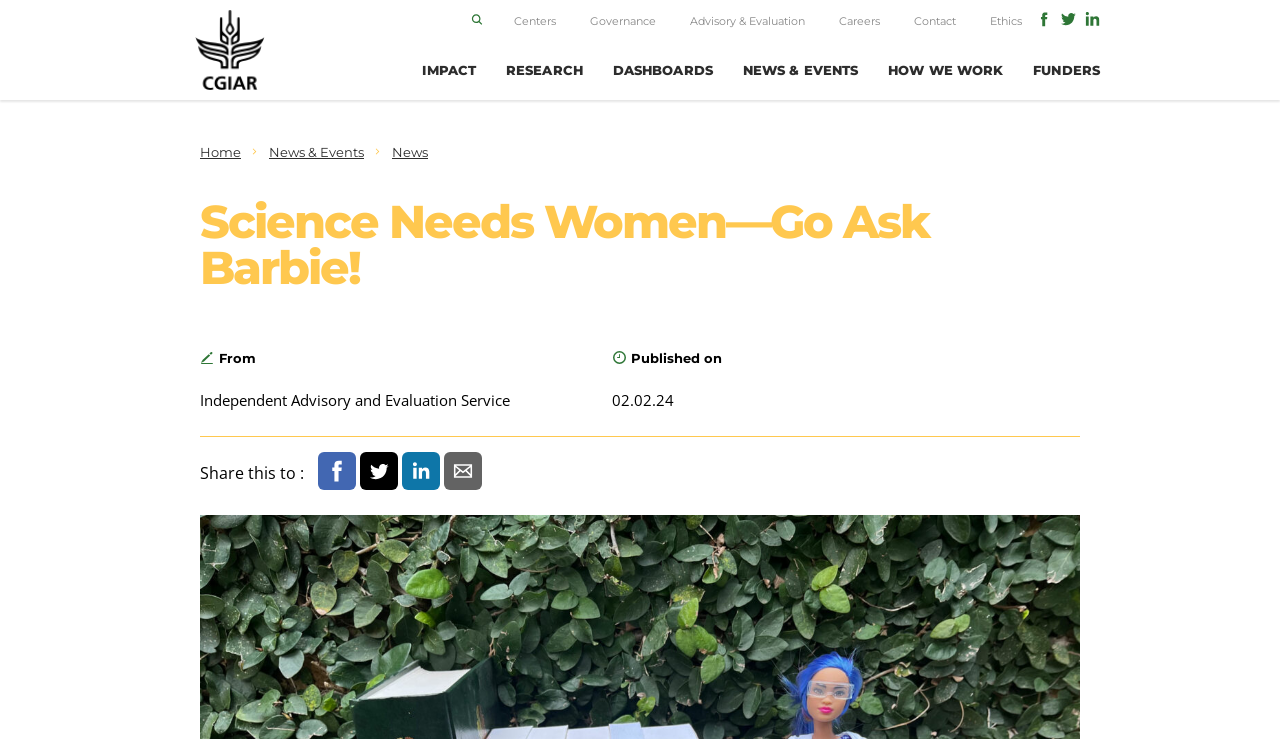What is the name of the organization?
Examine the image closely and answer the question with as much detail as possible.

I determined the answer by looking at the root element 'Science Needs Women—Go Ask Barbie! - CGIAR' which indicates that the webpage is related to CGIAR organization.